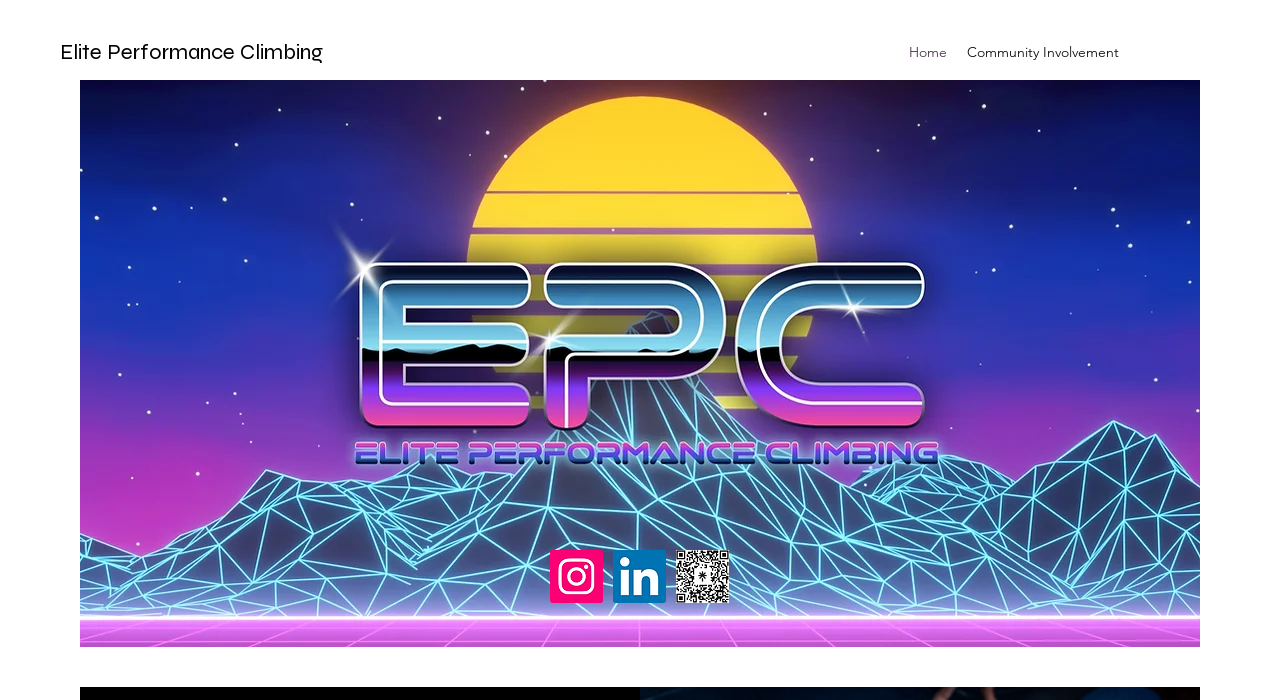Please provide a brief answer to the question using only one word or phrase: 
What social media platforms are linked on the website?

Instagram, LinkedIn, EPClimbing